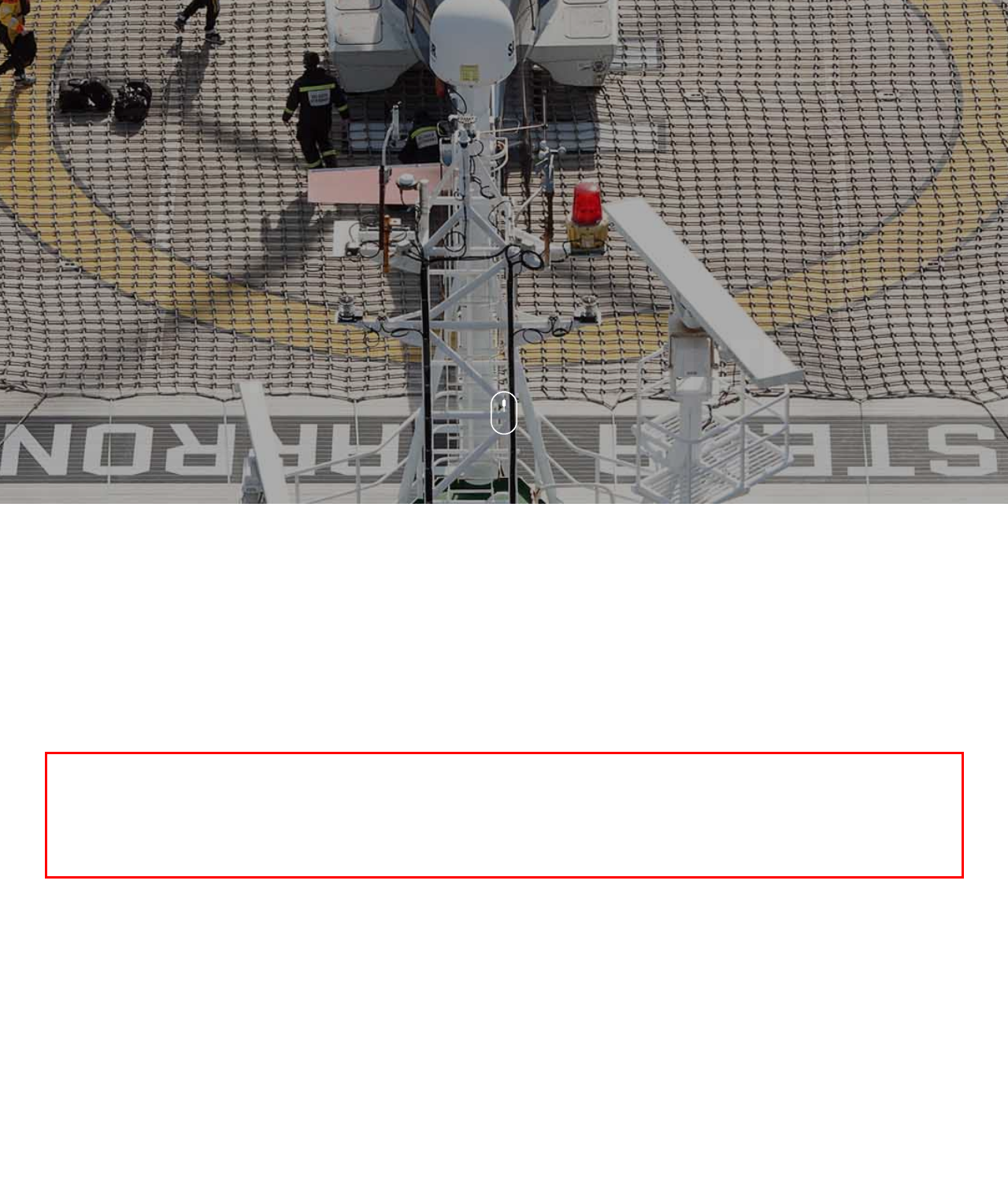View the screenshot of the webpage and identify the UI element surrounded by a red bounding box. Extract the text contained within this red bounding box.

For example, in collaboration with trusted partners, we embarked on the creation of ‘DigiMAX’, a collection of microservices, bringing data together. DigiMAX is currently at Technology Readiness Level (TRL) 5 and is already deployed internally for use across Operations, Finance and HR. Get in touch to find out more about the DigiMAX roadmap.